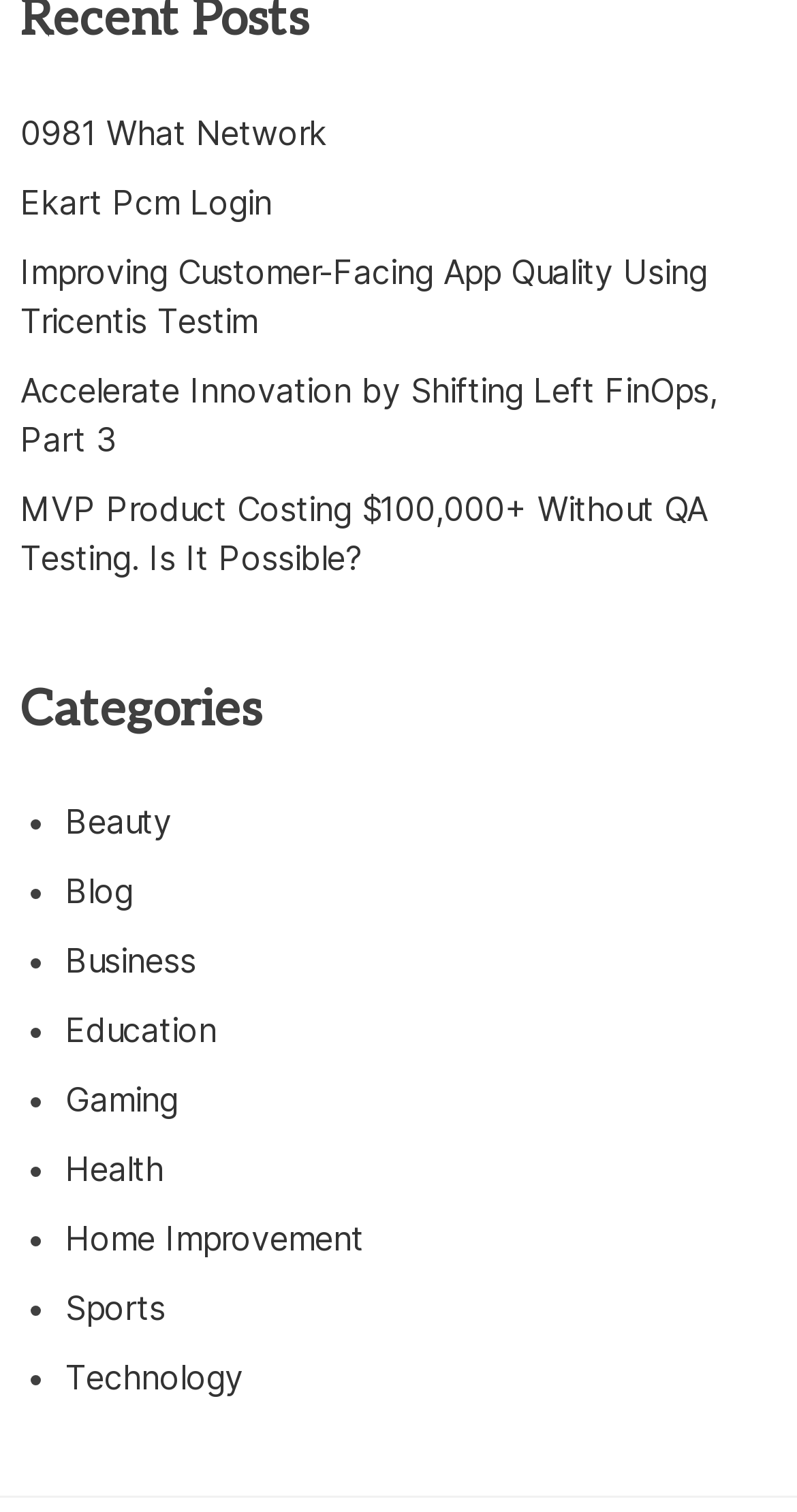Please answer the following query using a single word or phrase: 
What is the topic of the first link above the 'Categories' heading?

What Network